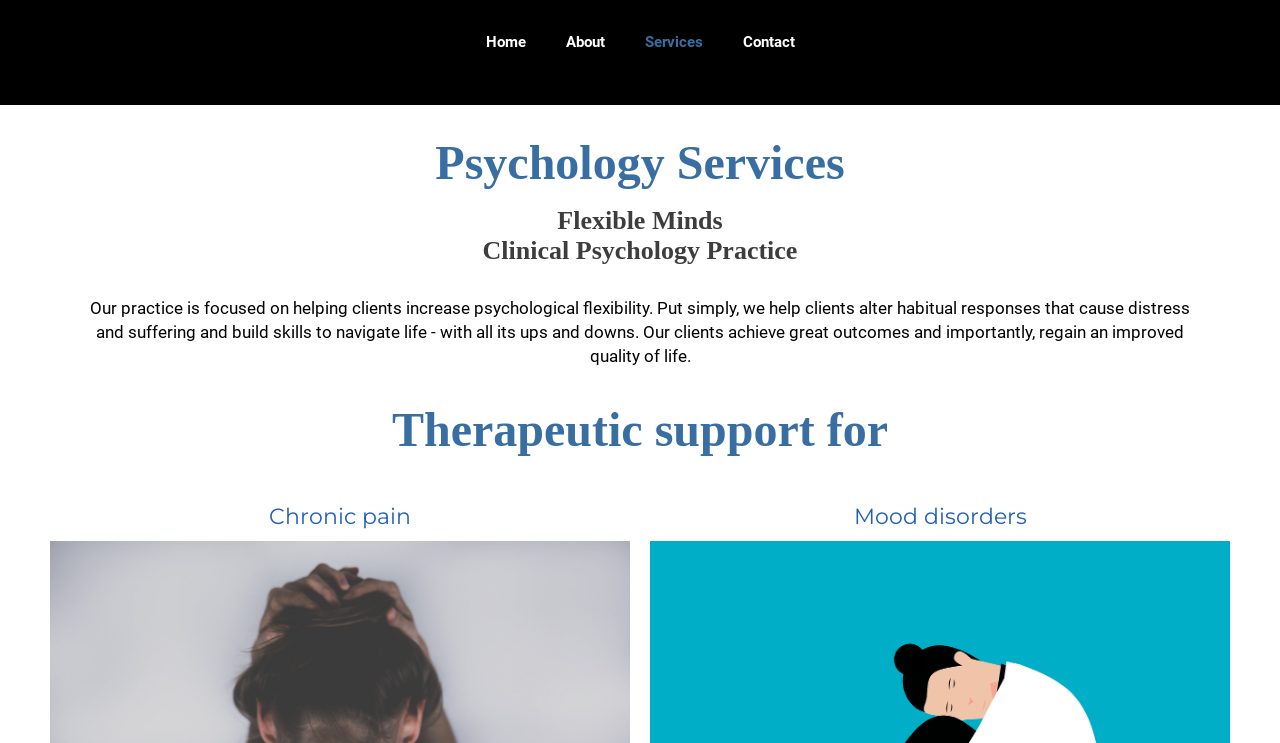Bounding box coordinates are given in the format (top-left x, top-left y, bottom-right x, bottom-right y). All values should be floating point numbers between 0 and 1. Provide the bounding box coordinate for the UI element described as: Contact

[0.564, 0.032, 0.636, 0.082]